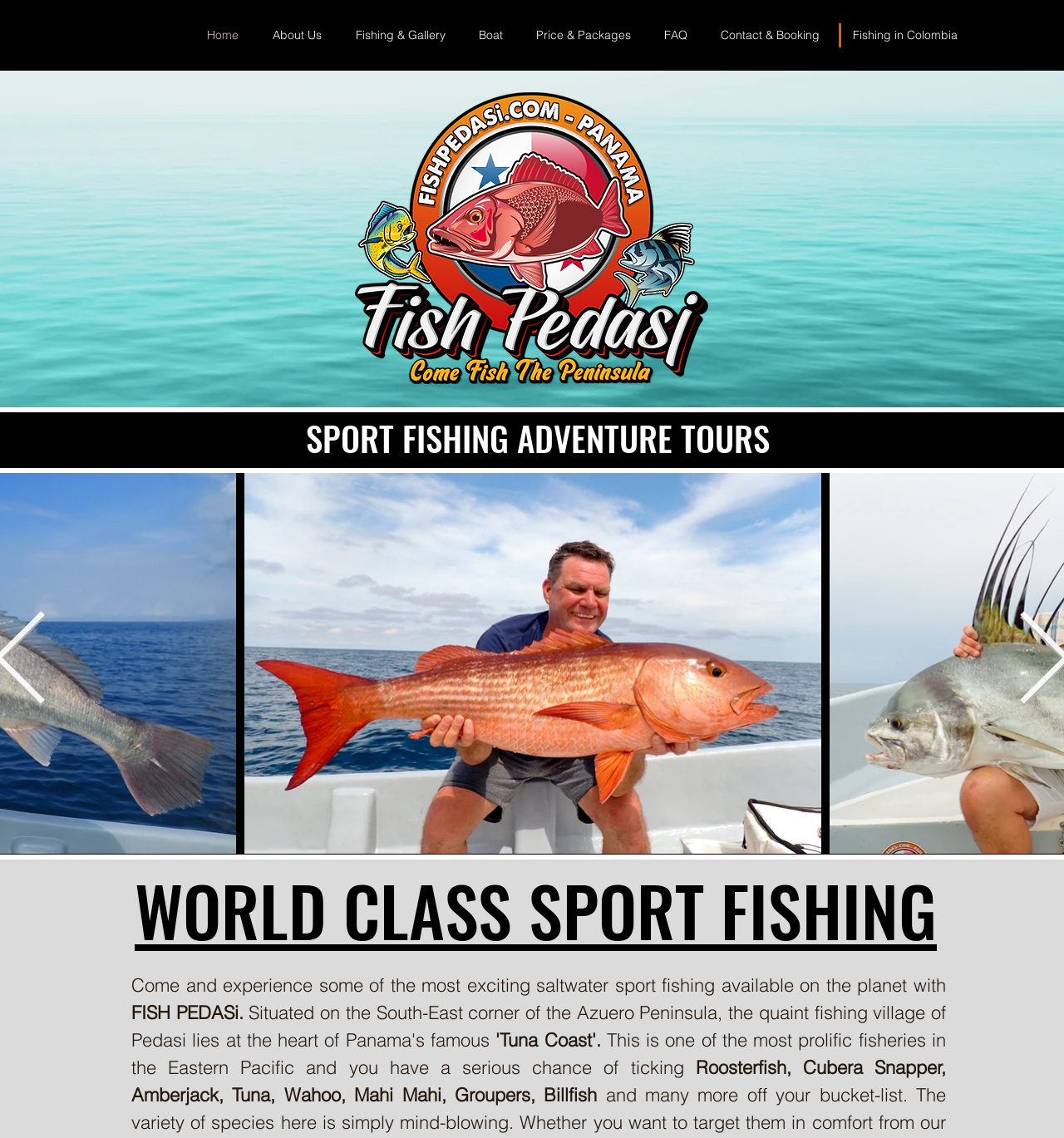Show the bounding box coordinates of the region that should be clicked to follow the instruction: "Click the '東悟アセット・マネジメント株式会社' link."

None